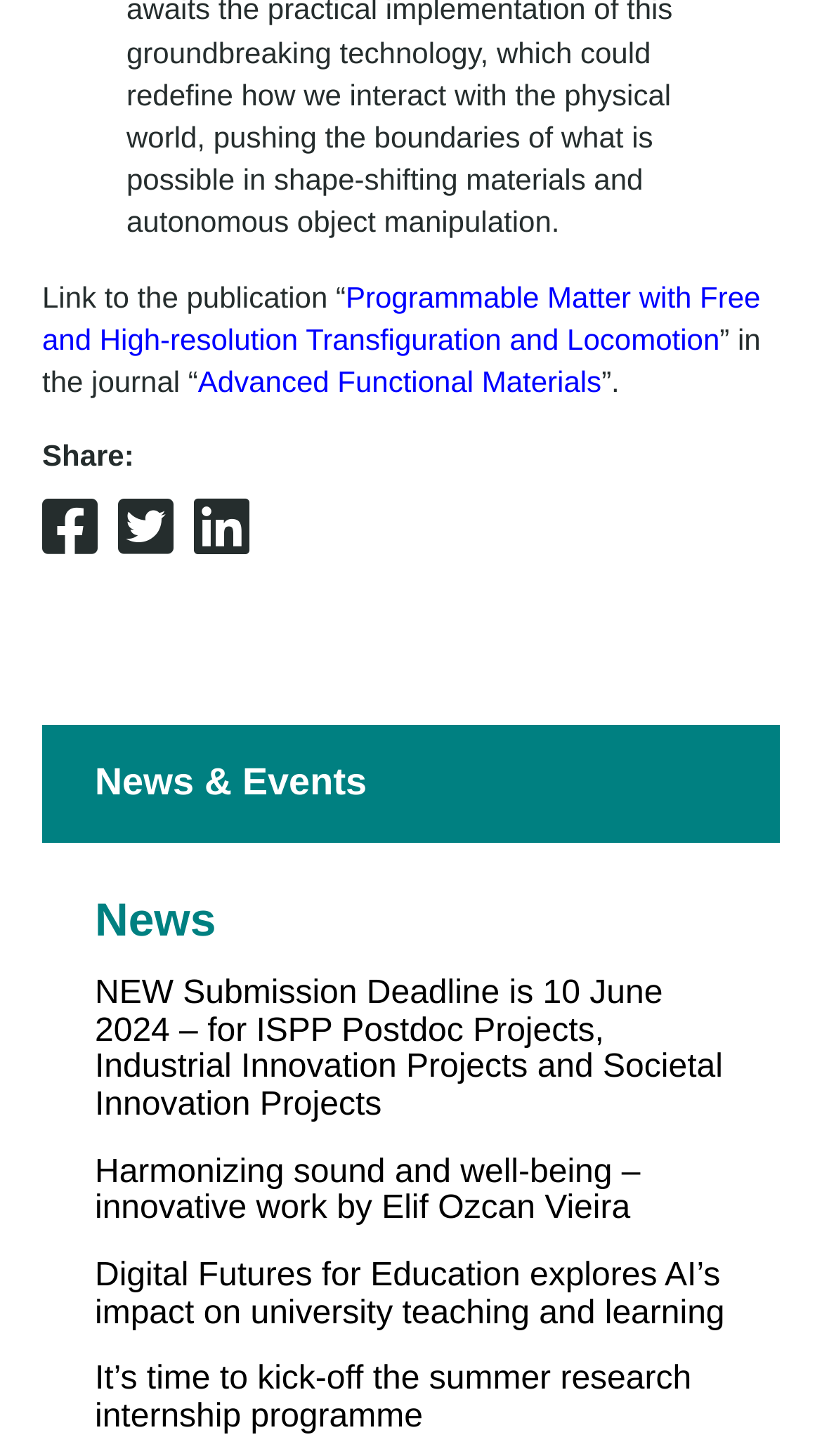Determine the bounding box coordinates for the element that should be clicked to follow this instruction: "Click on News & Events". The coordinates should be given as four float numbers between 0 and 1, in the format [left, top, right, bottom].

[0.115, 0.522, 0.446, 0.551]